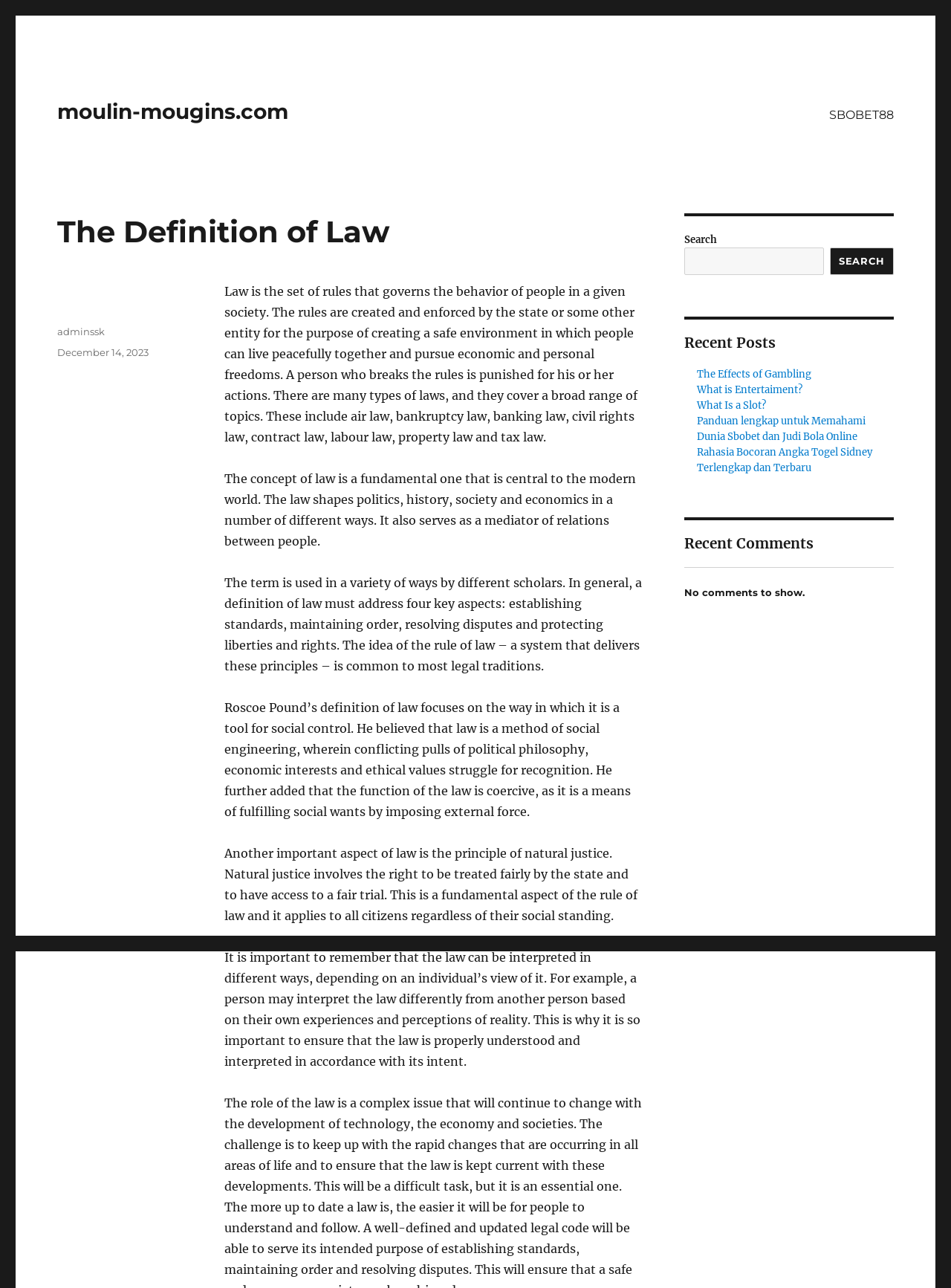Find the headline of the webpage and generate its text content.

The Definition of Law